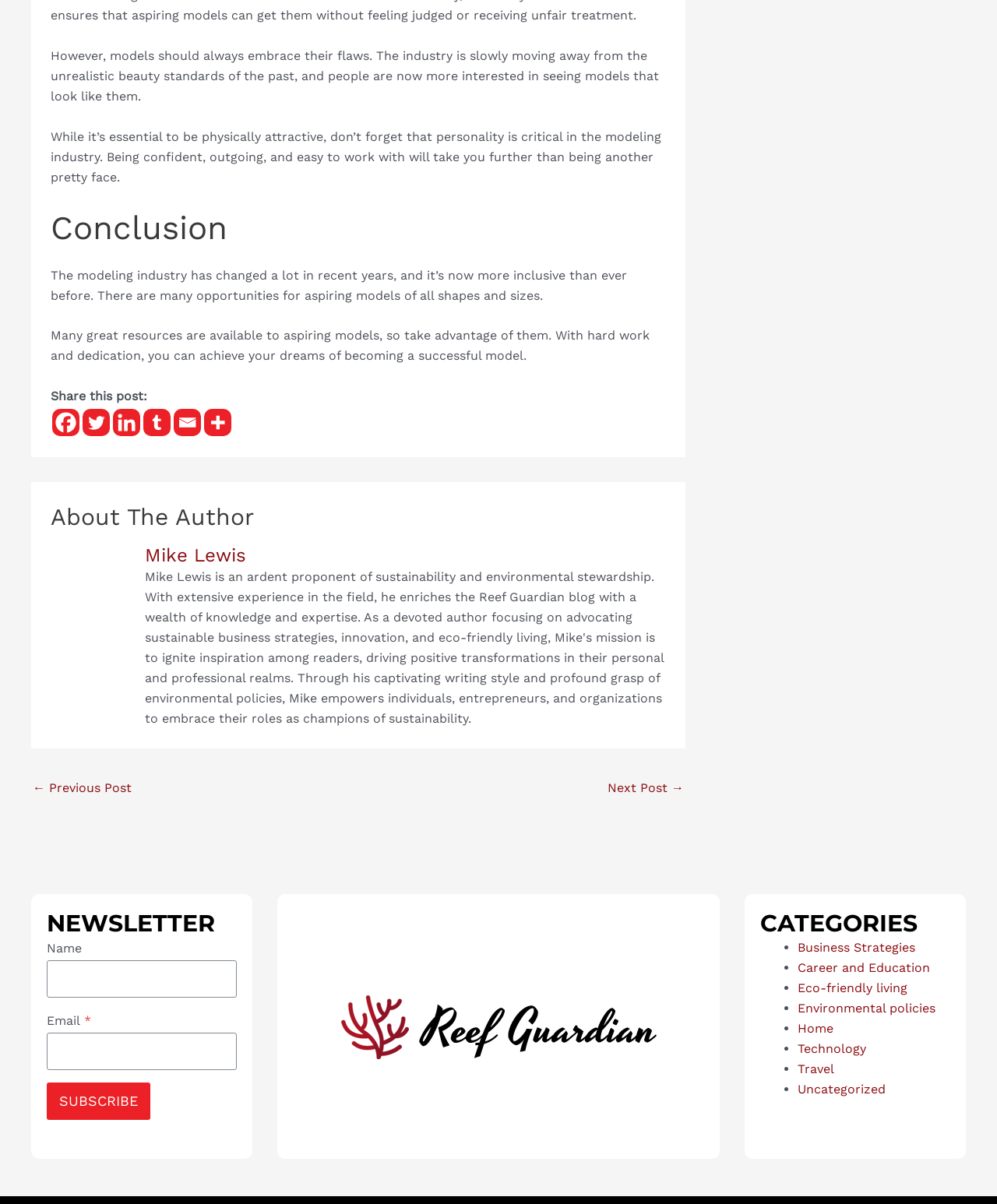Pinpoint the bounding box coordinates of the element that must be clicked to accomplish the following instruction: "Check '-- See the website --'". The coordinates should be in the format of four float numbers between 0 and 1, i.e., [left, top, right, bottom].

None